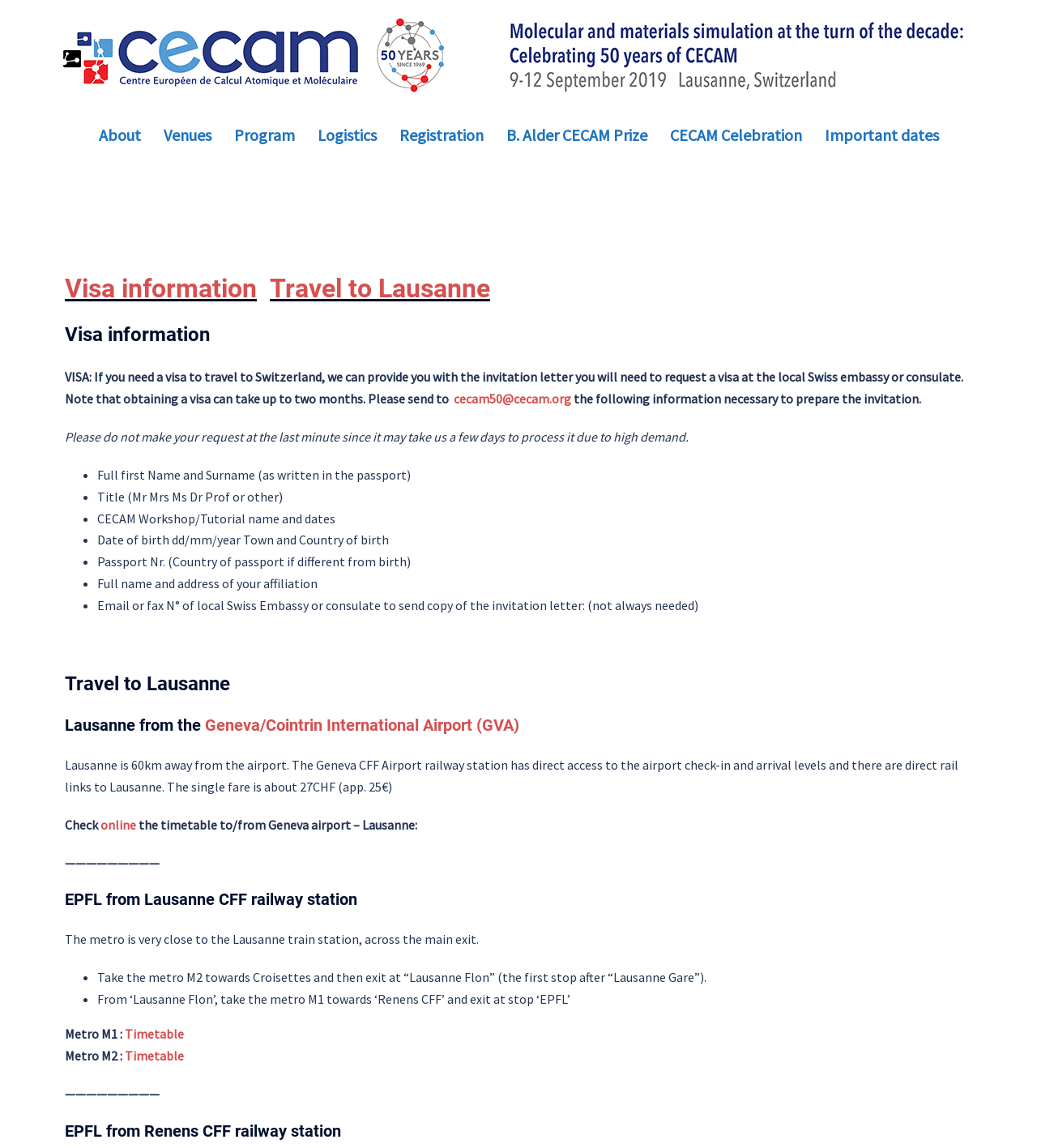Please locate the bounding box coordinates of the element's region that needs to be clicked to follow the instruction: "Click on the 'About' link". The bounding box coordinates should be provided as four float numbers between 0 and 1, i.e., [left, top, right, bottom].

[0.095, 0.106, 0.136, 0.13]